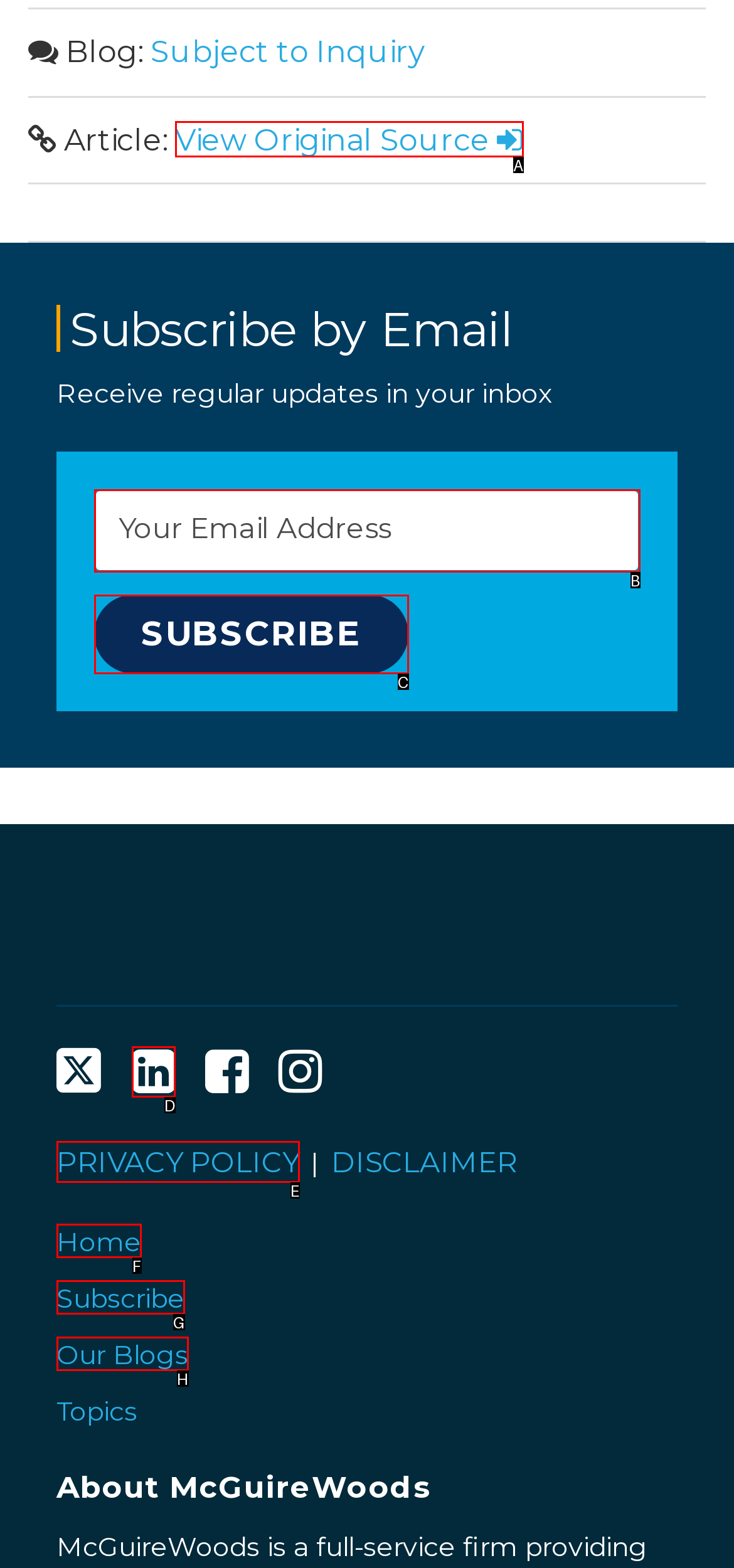Find the option that matches this description: Connect with Us on LinkedIn
Provide the matching option's letter directly.

D